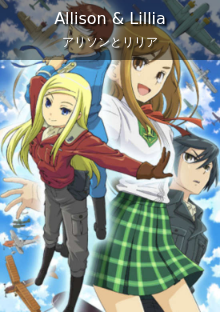What is the title of the anime series featured in the image?
Based on the image, provide your answer in one word or phrase.

Allison & Lilia